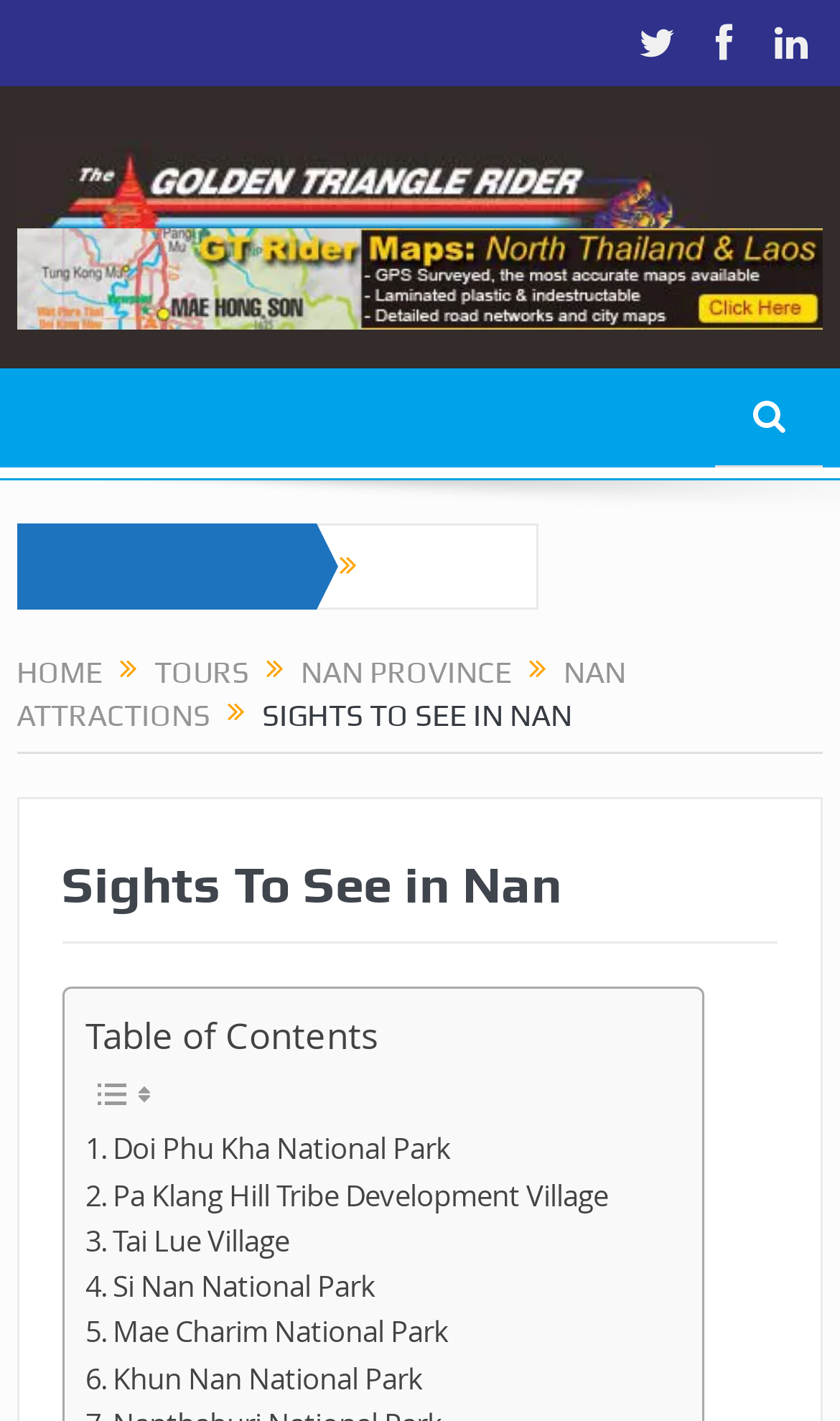Answer the following query concisely with a single word or phrase:
What is the category of 'NAN PROVINCE'?

Menu item